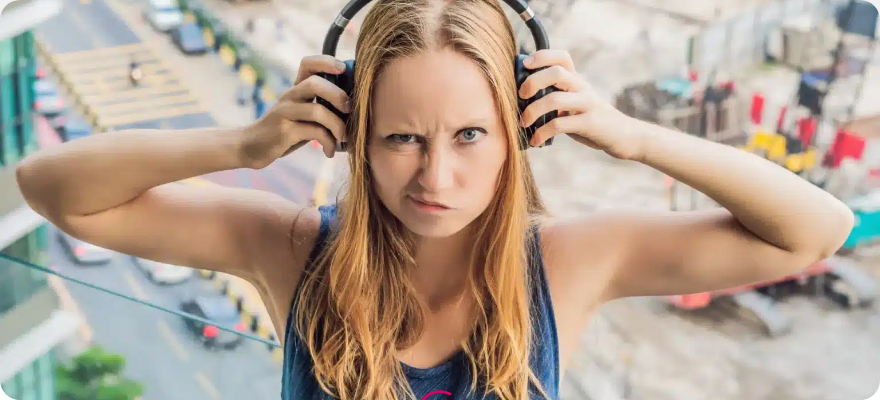What is the woman trying to block out with her headphones?
Offer a detailed and full explanation in response to the question.

The woman is trying to block out the loud noise from her surroundings, which is likely coming from the urban environment visible in the background, by gripping her headphones tightly over her ears.